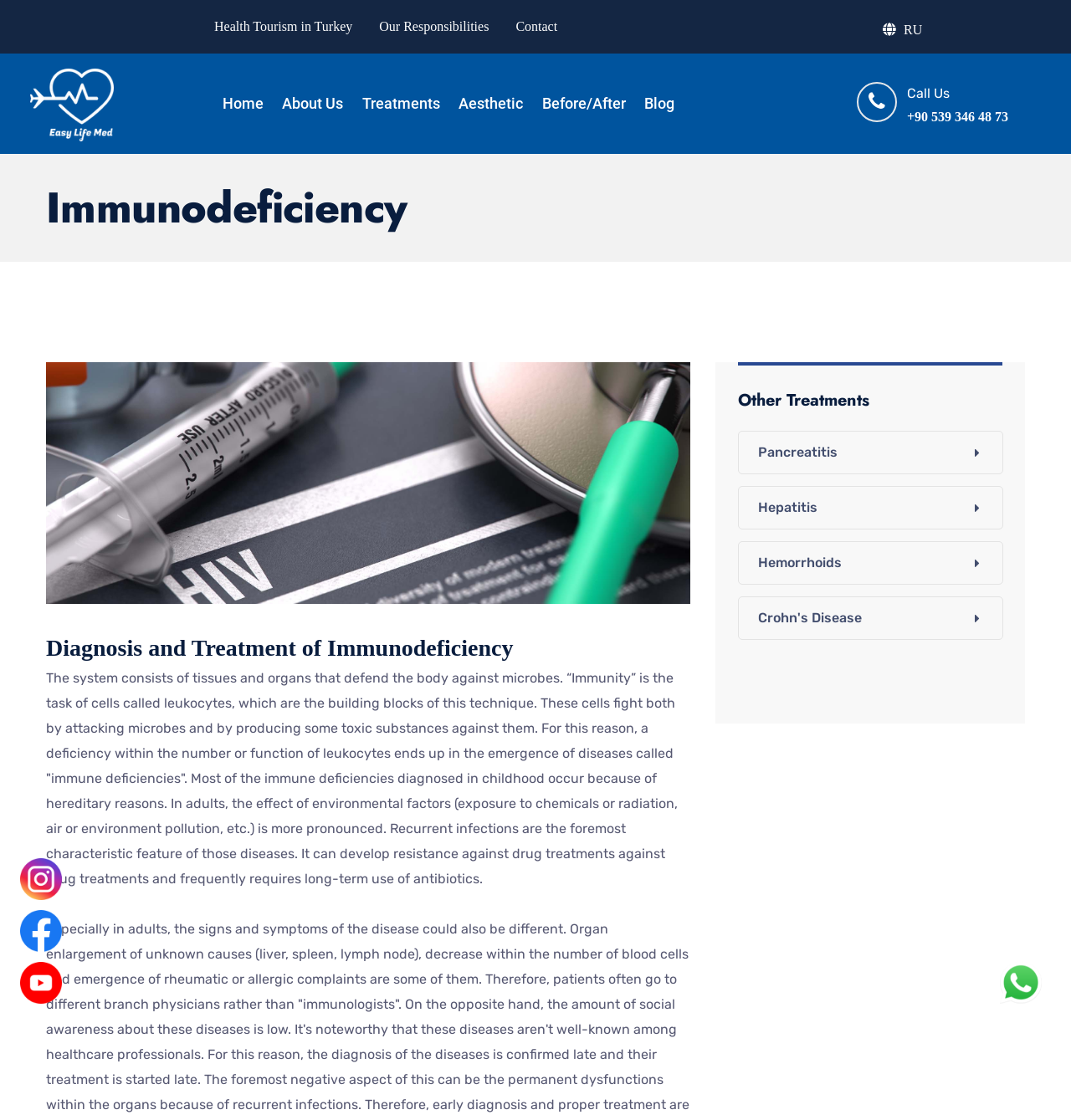Determine the bounding box coordinates of the UI element described below. Use the format (top-left x, top-left y, bottom-right x, bottom-right y) with floating point numbers between 0 and 1: Blog

[0.602, 0.048, 0.63, 0.137]